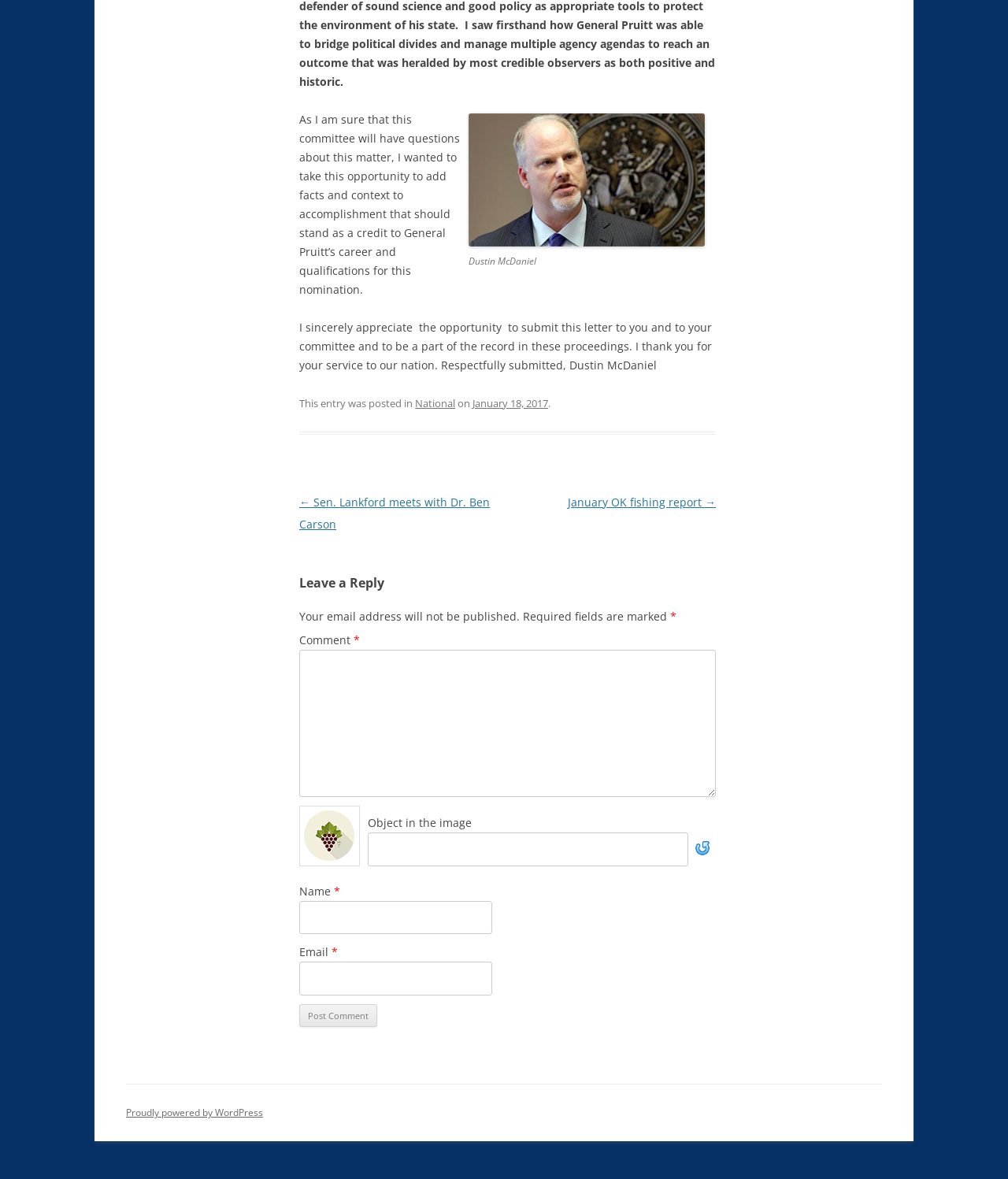Answer the following in one word or a short phrase: 
What is the category of the article?

National